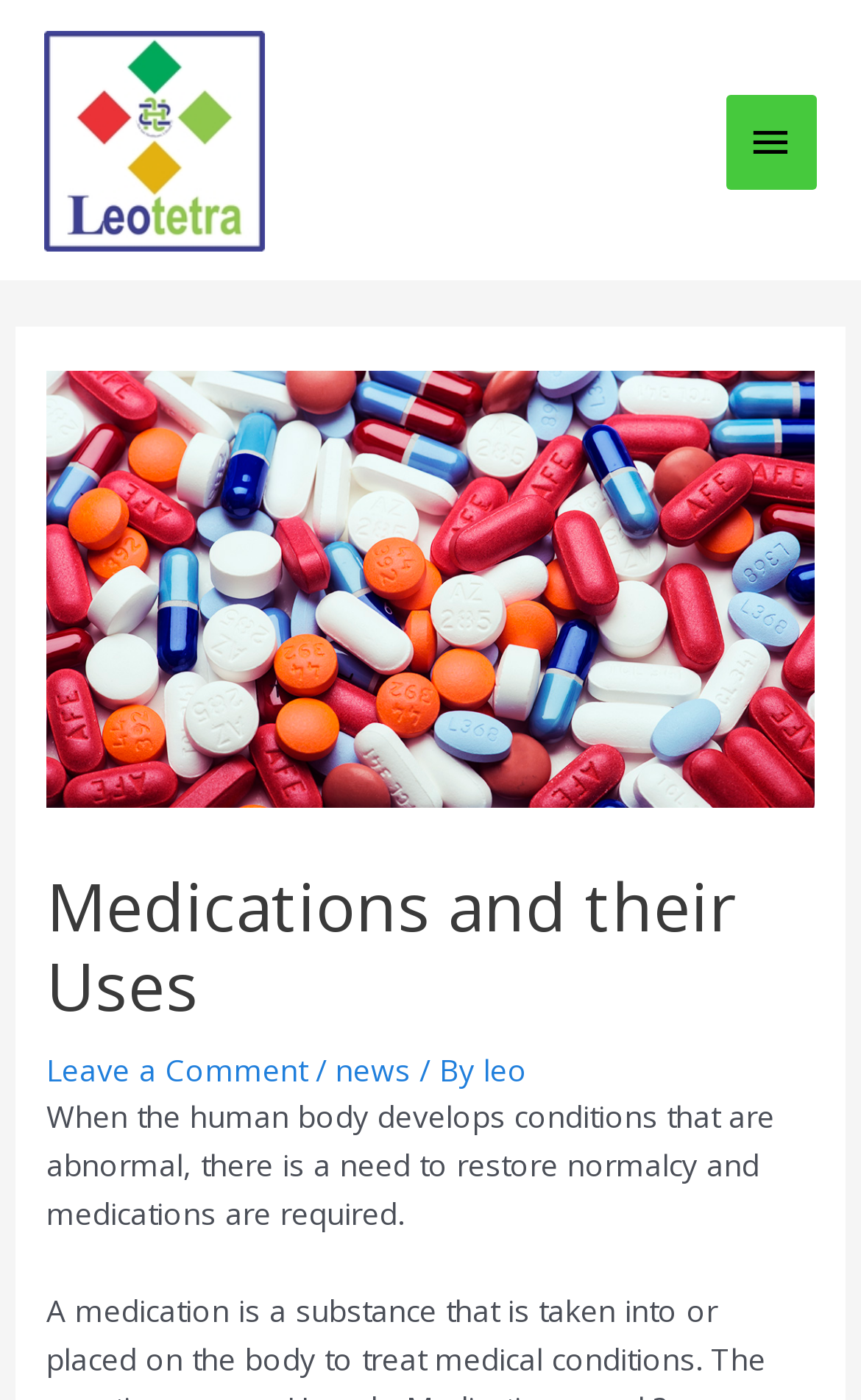What is the purpose of medications?
Deliver a detailed and extensive answer to the question.

The purpose of medications is explained in a paragraph of text located at the bottom of the webpage, with a bounding box coordinate of [0.054, 0.782, 0.9, 0.881]. The text states that 'When the human body develops conditions that are abnormal, there is a need to restore normalcy and medications are required.' This suggests that the purpose of medications is to restore normalcy to the human body.